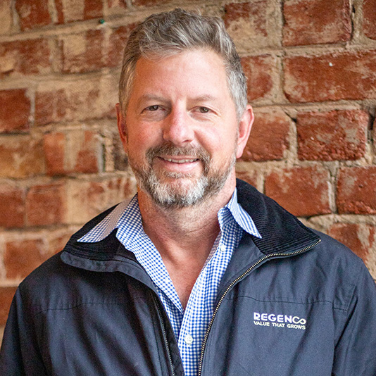How many years of experience does Dr. Moore have?
Using the visual information, respond with a single word or phrase.

Nearly two decades